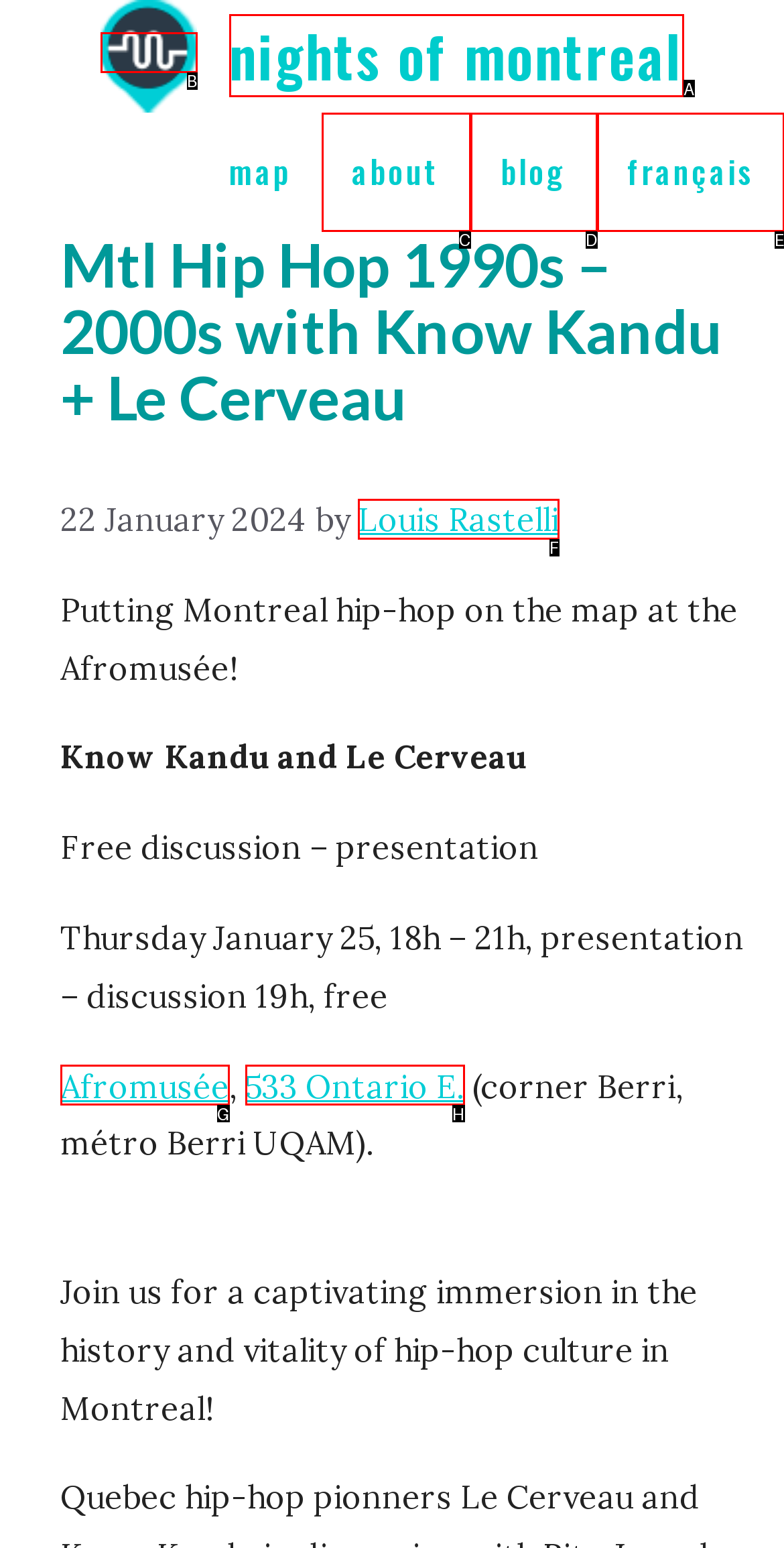From the provided options, pick the HTML element that matches the description: Louis Rastelli. Respond with the letter corresponding to your choice.

F